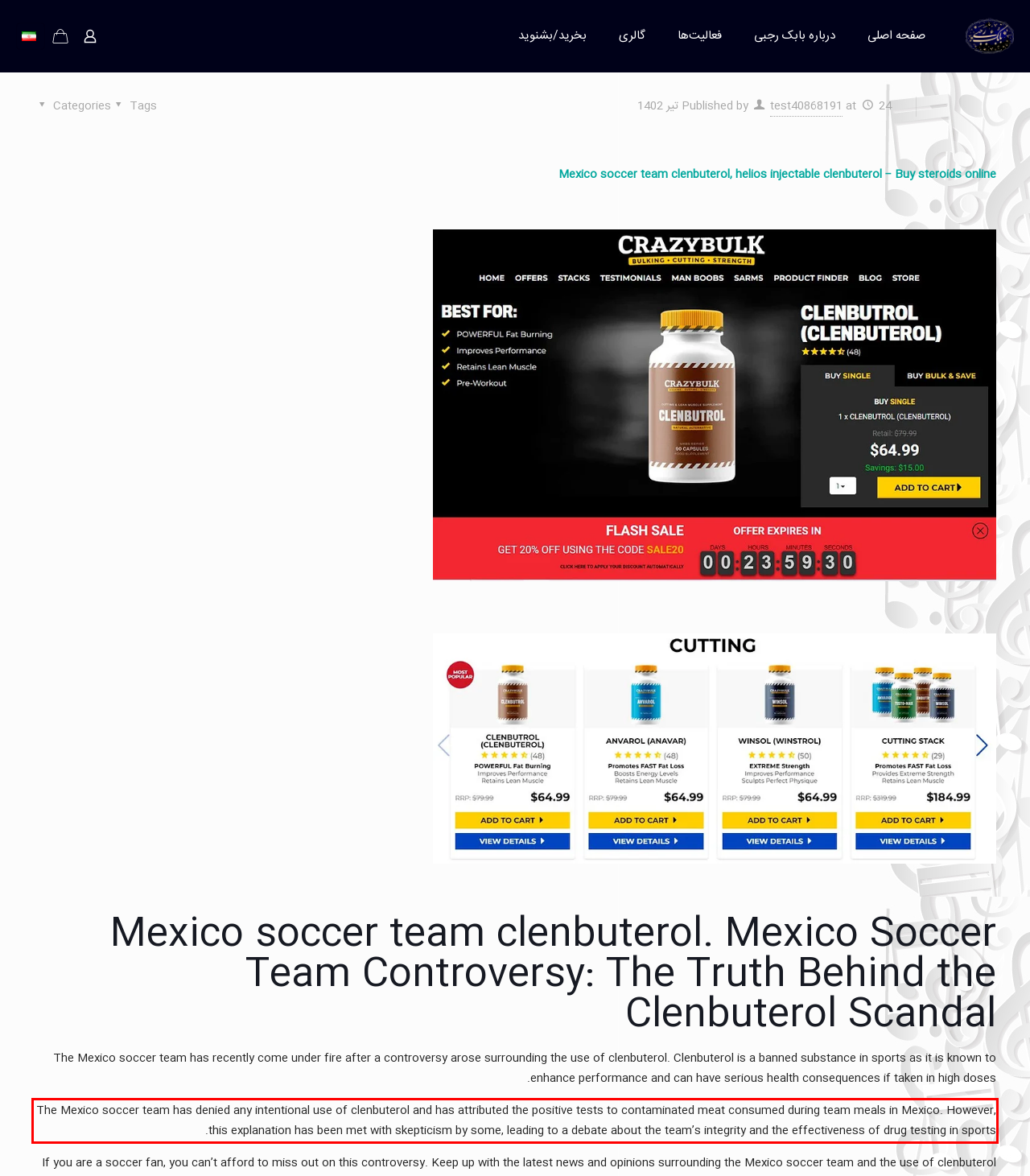Please perform OCR on the text content within the red bounding box that is highlighted in the provided webpage screenshot.

The Mexico soccer team has denied any intentional use of clenbuterol and has attributed the positive tests to contaminated meat consumed during team meals in Mexico. However, this explanation has been met with skepticism by some, leading to a debate about the team’s integrity and the effectiveness of drug testing in sports.